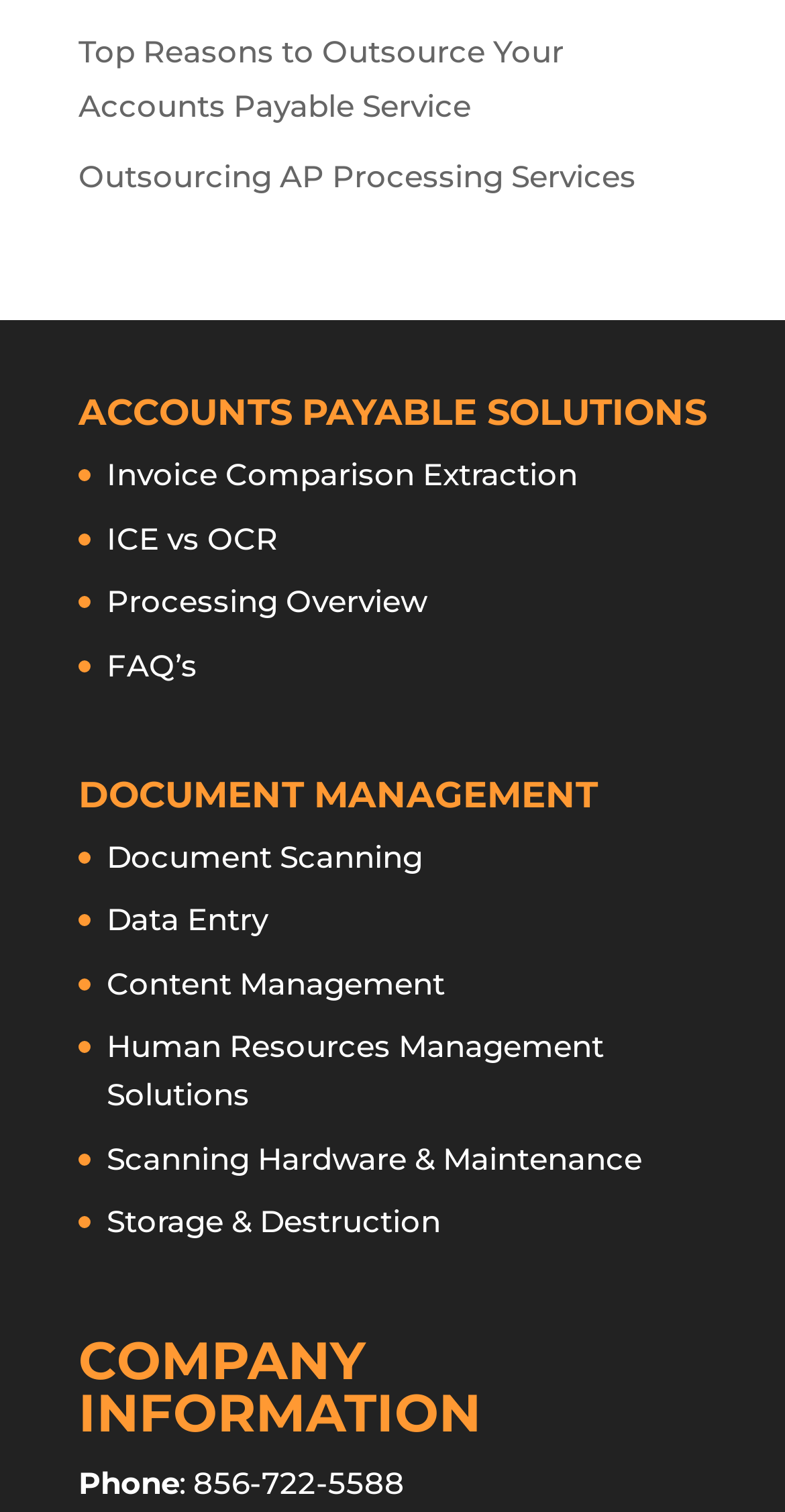From the screenshot, find the bounding box of the UI element matching this description: "FAQ’s". Supply the bounding box coordinates in the form [left, top, right, bottom], each a float between 0 and 1.

[0.136, 0.427, 0.251, 0.452]